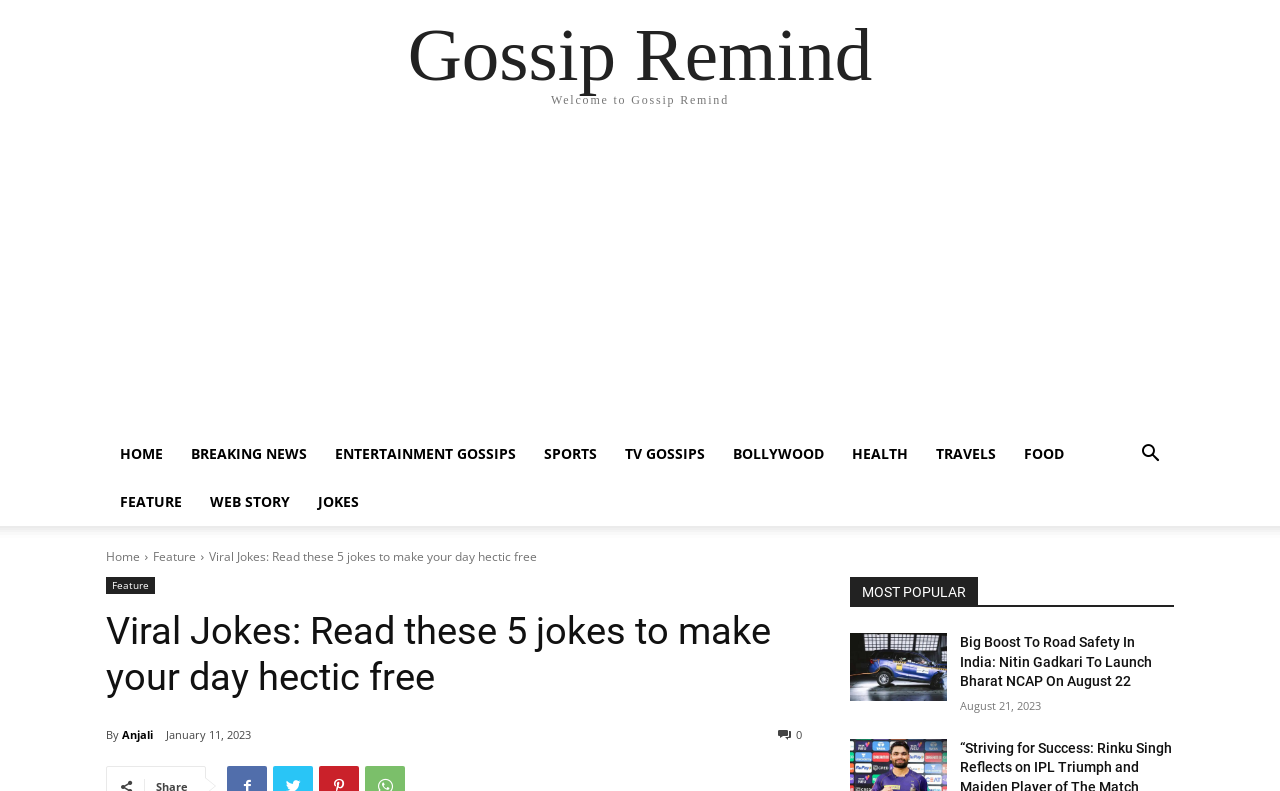Give the bounding box coordinates for this UI element: "Web Story". The coordinates should be four float numbers between 0 and 1, arranged as [left, top, right, bottom].

[0.153, 0.604, 0.238, 0.665]